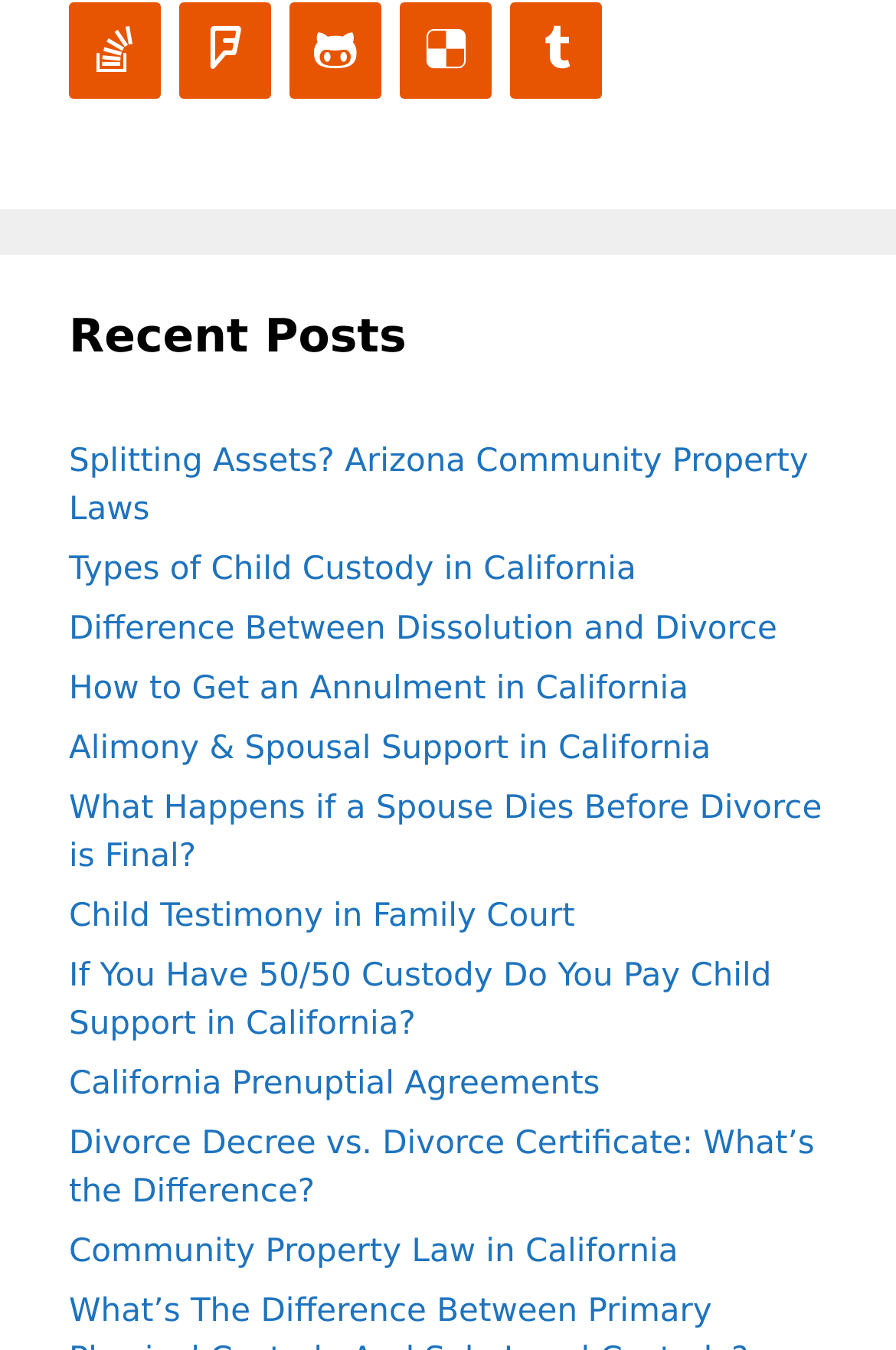Please answer the following question using a single word or phrase: How many recent posts are listed?

10